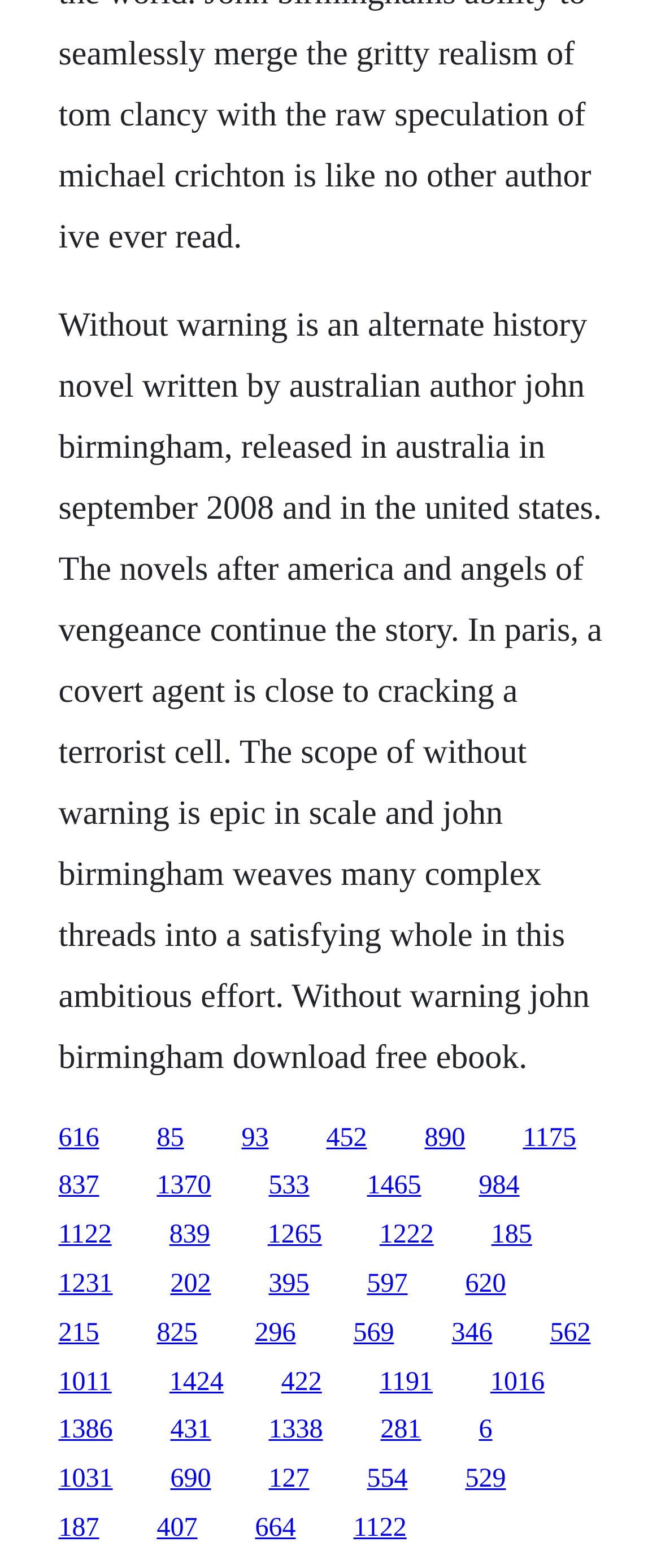What is the theme of the webpage? Using the information from the screenshot, answer with a single word or phrase.

Book